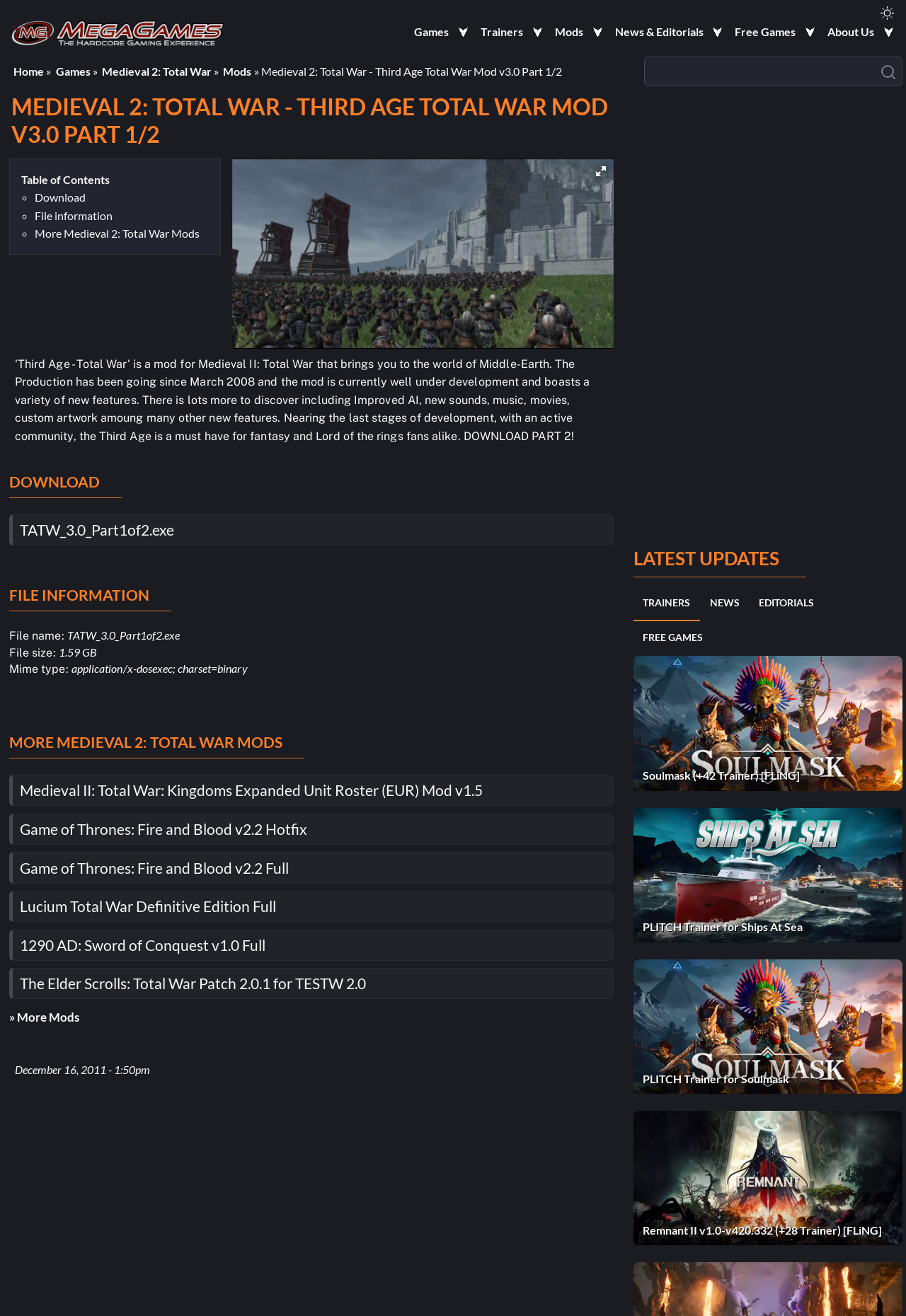Please provide the bounding box coordinates for the element that needs to be clicked to perform the instruction: "View more Medieval 2: Total War mods". The coordinates must consist of four float numbers between 0 and 1, formatted as [left, top, right, bottom].

[0.01, 0.758, 0.087, 0.778]